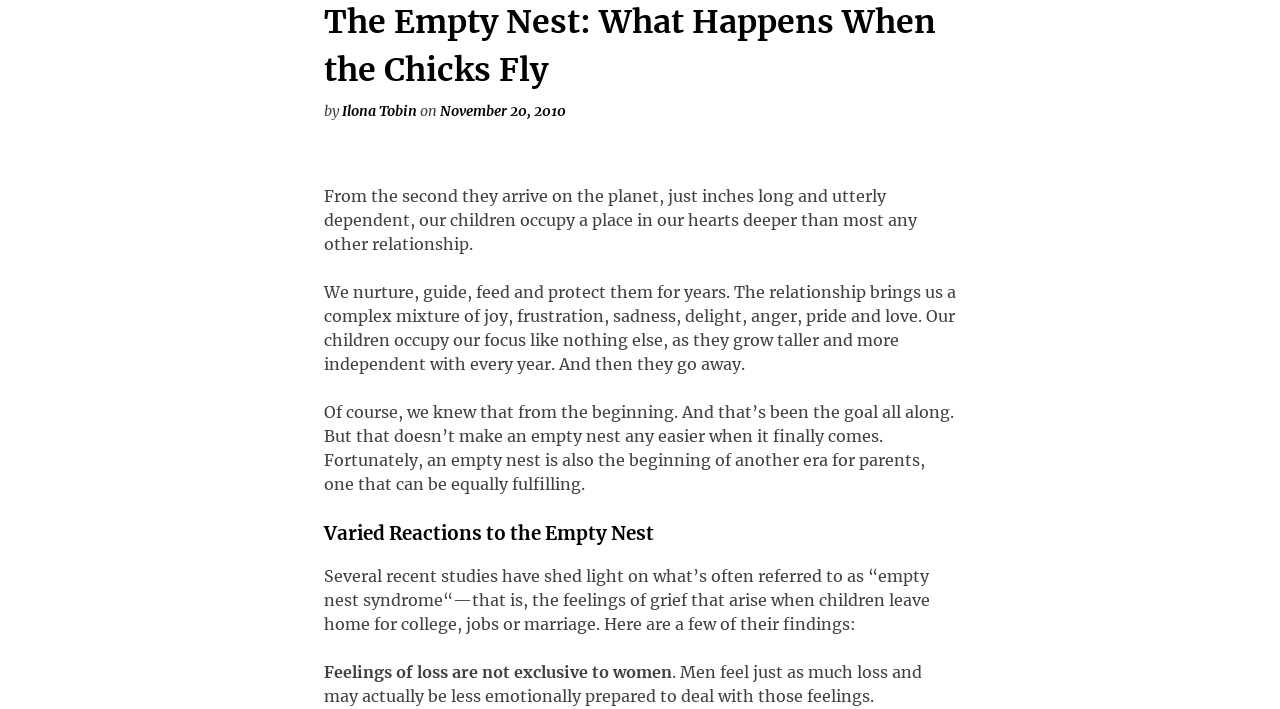When was this article published?
Deliver a detailed and extensive answer to the question.

The publication date is mentioned in the link 'November 20, 2010' which is located near the top of the webpage, indicating that the article was published on November 20, 2010.